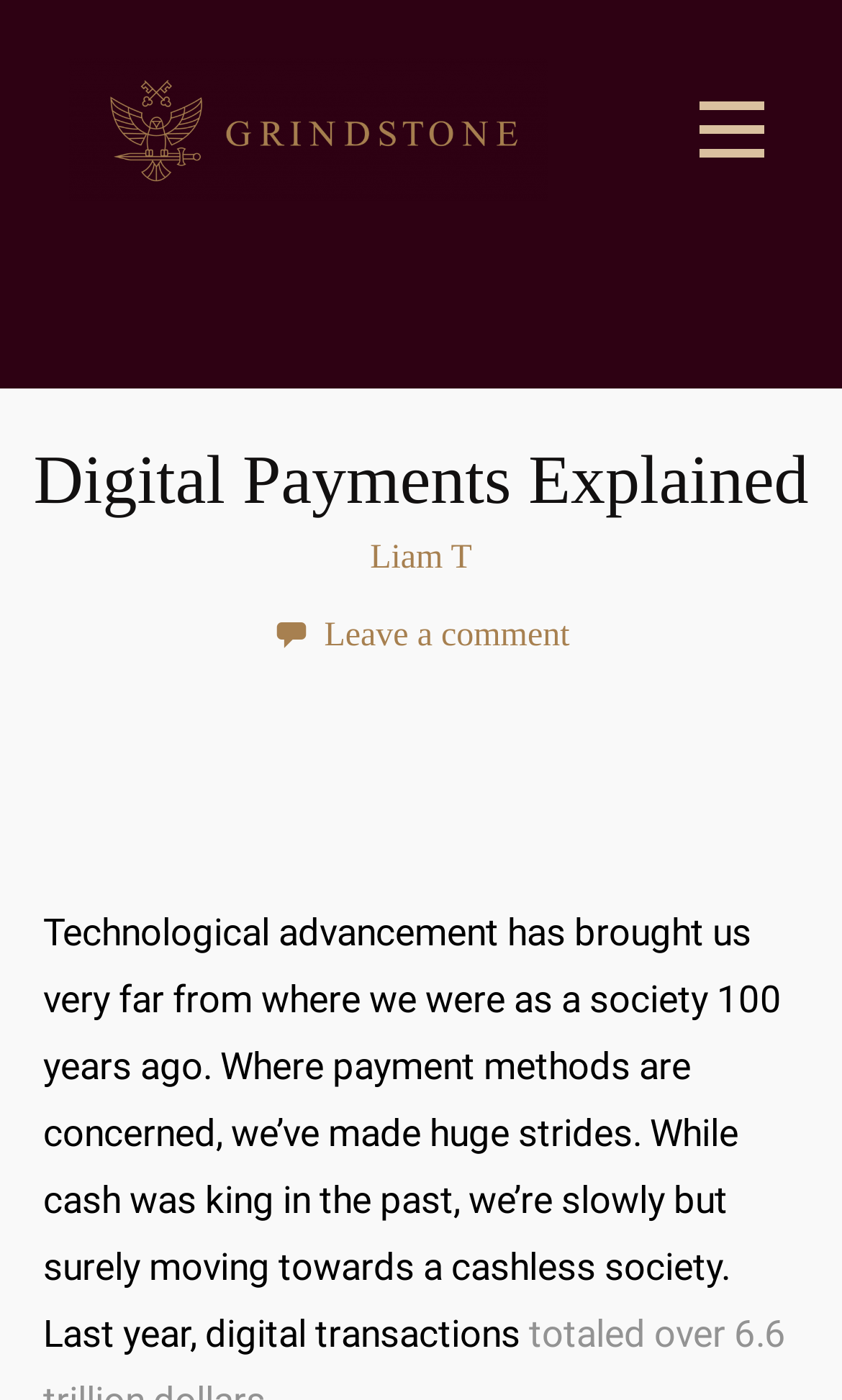Given the description: "alt="Grindstone Capital"", determine the bounding box coordinates of the UI element. The coordinates should be formatted as four float numbers between 0 and 1, [left, top, right, bottom].

[0.051, 0.124, 0.651, 0.15]